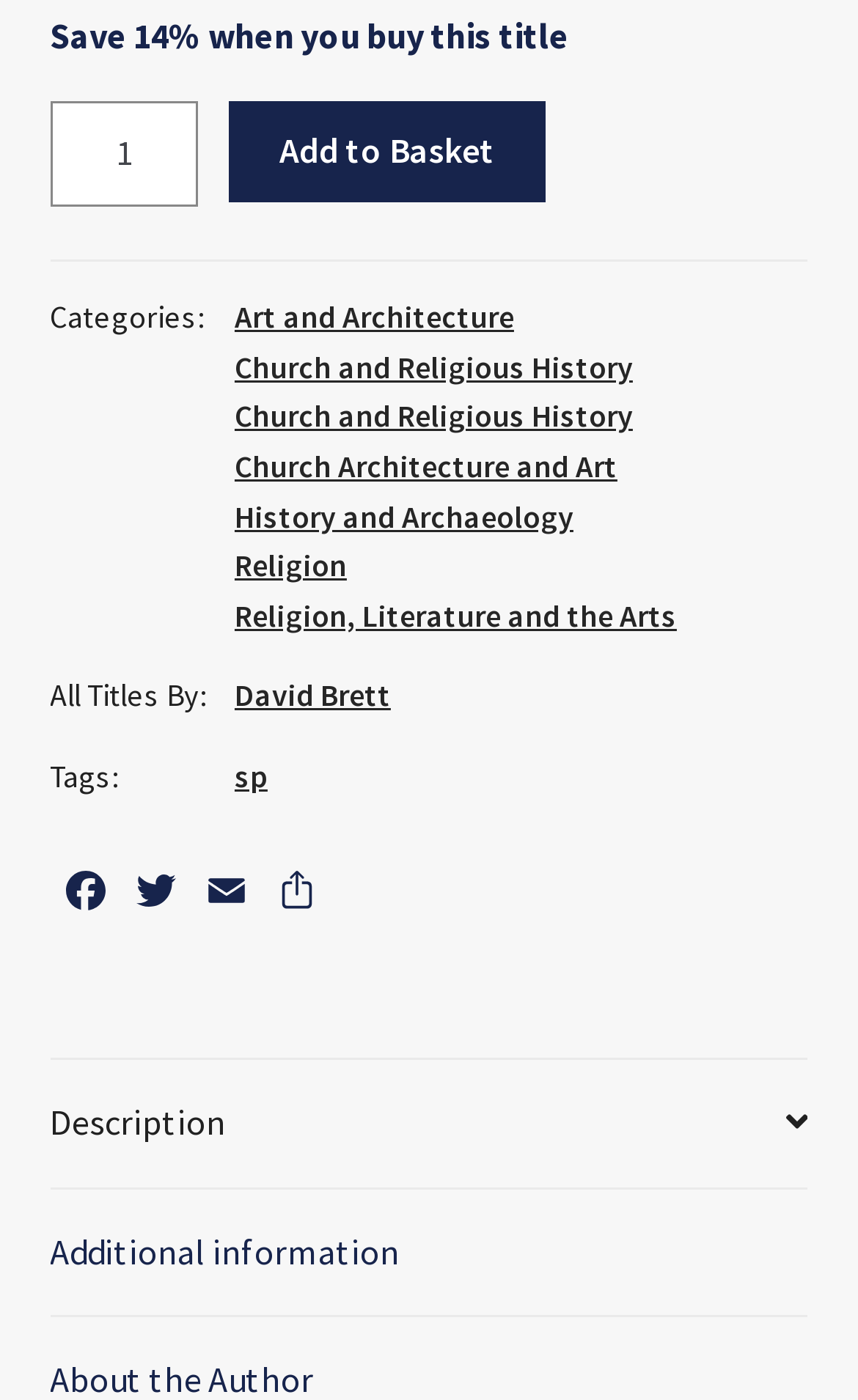What is the discount percentage for this title?
Based on the screenshot, respond with a single word or phrase.

14%